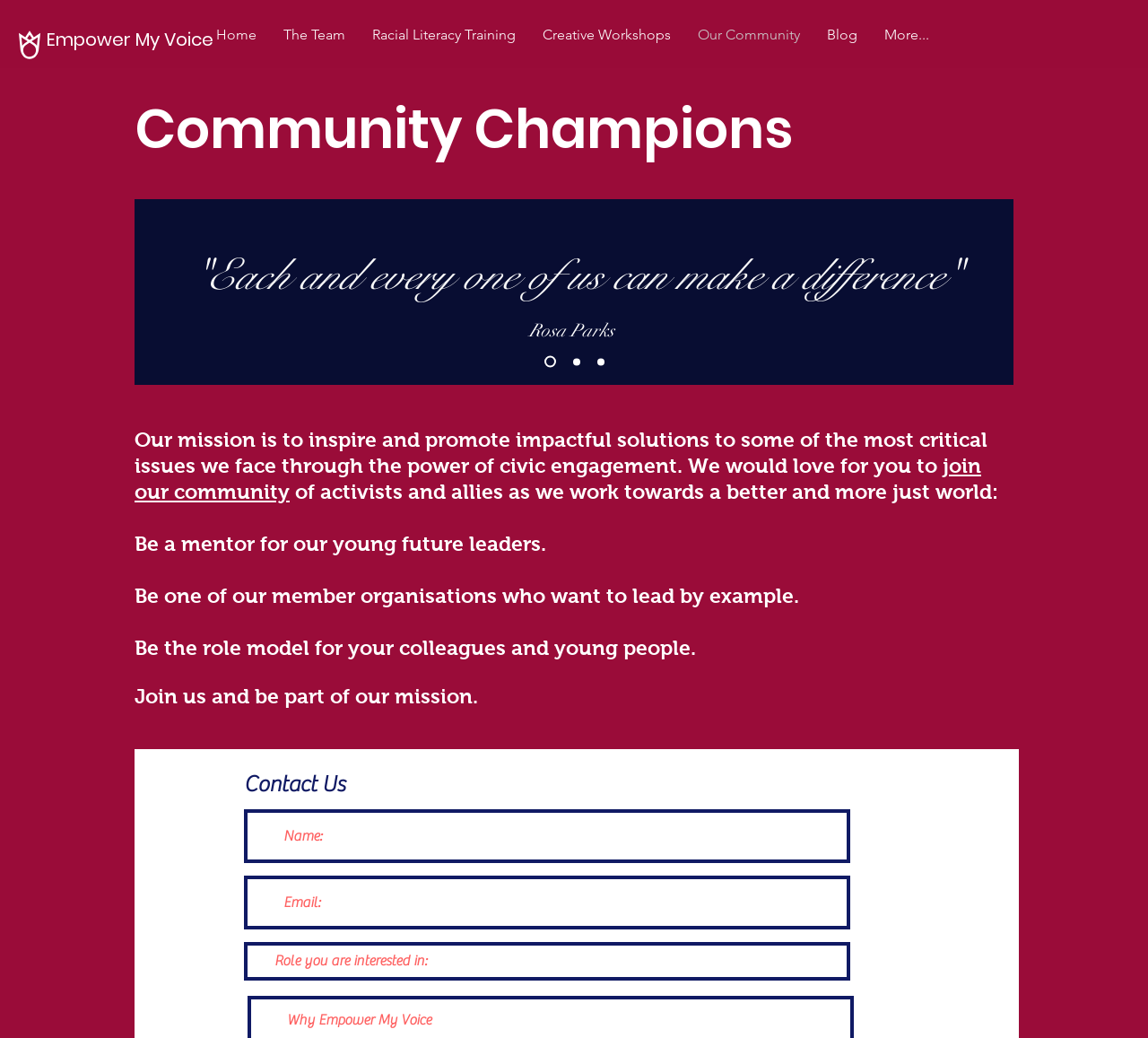Please locate the bounding box coordinates of the region I need to click to follow this instruction: "Click the 'Home' link".

[0.177, 0.014, 0.235, 0.053]